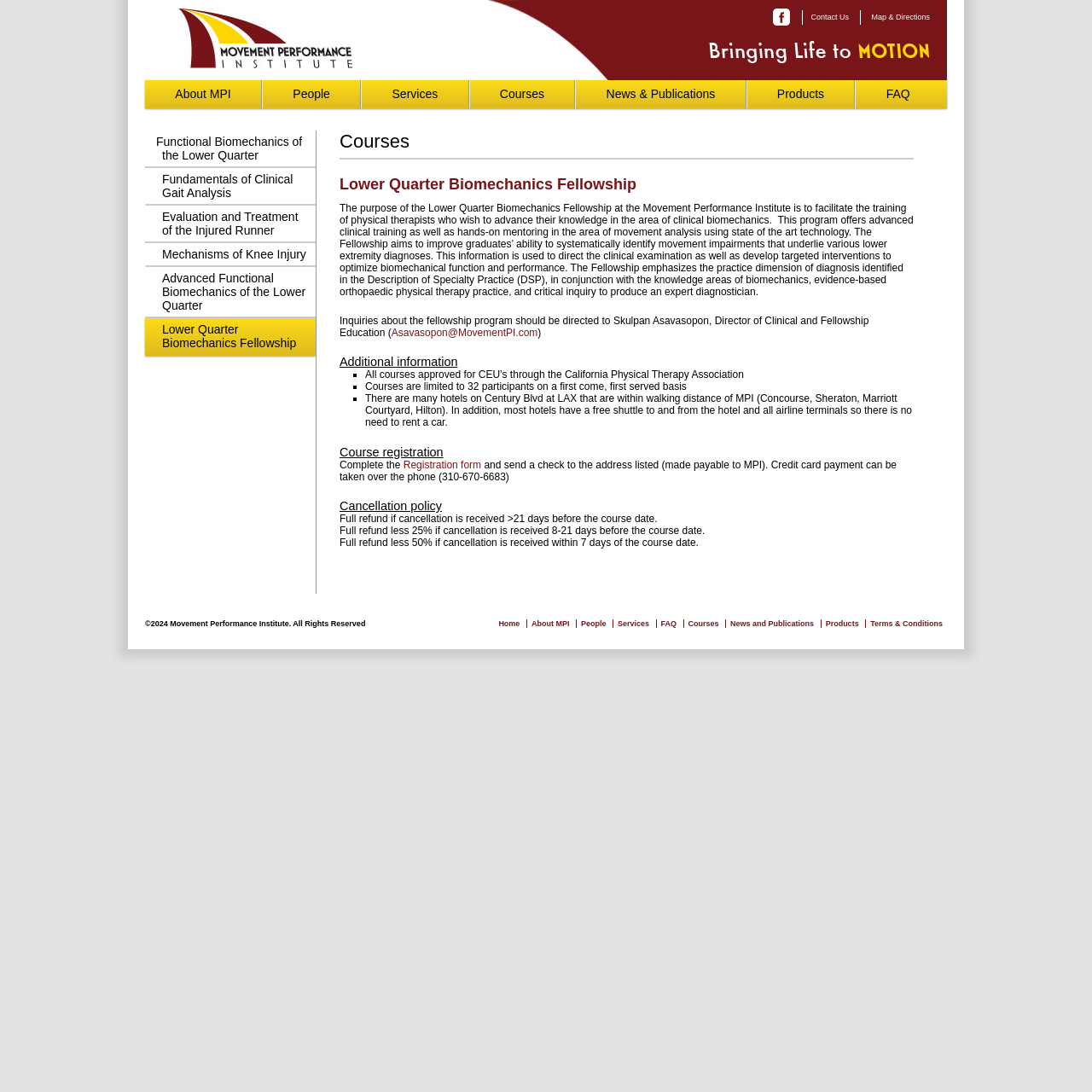Please specify the bounding box coordinates in the format (top-left x, top-left y, bottom-right x, bottom-right y), with values ranging from 0 to 1. Identify the bounding box for the UI component described as follows: Products

[0.684, 0.073, 0.782, 0.099]